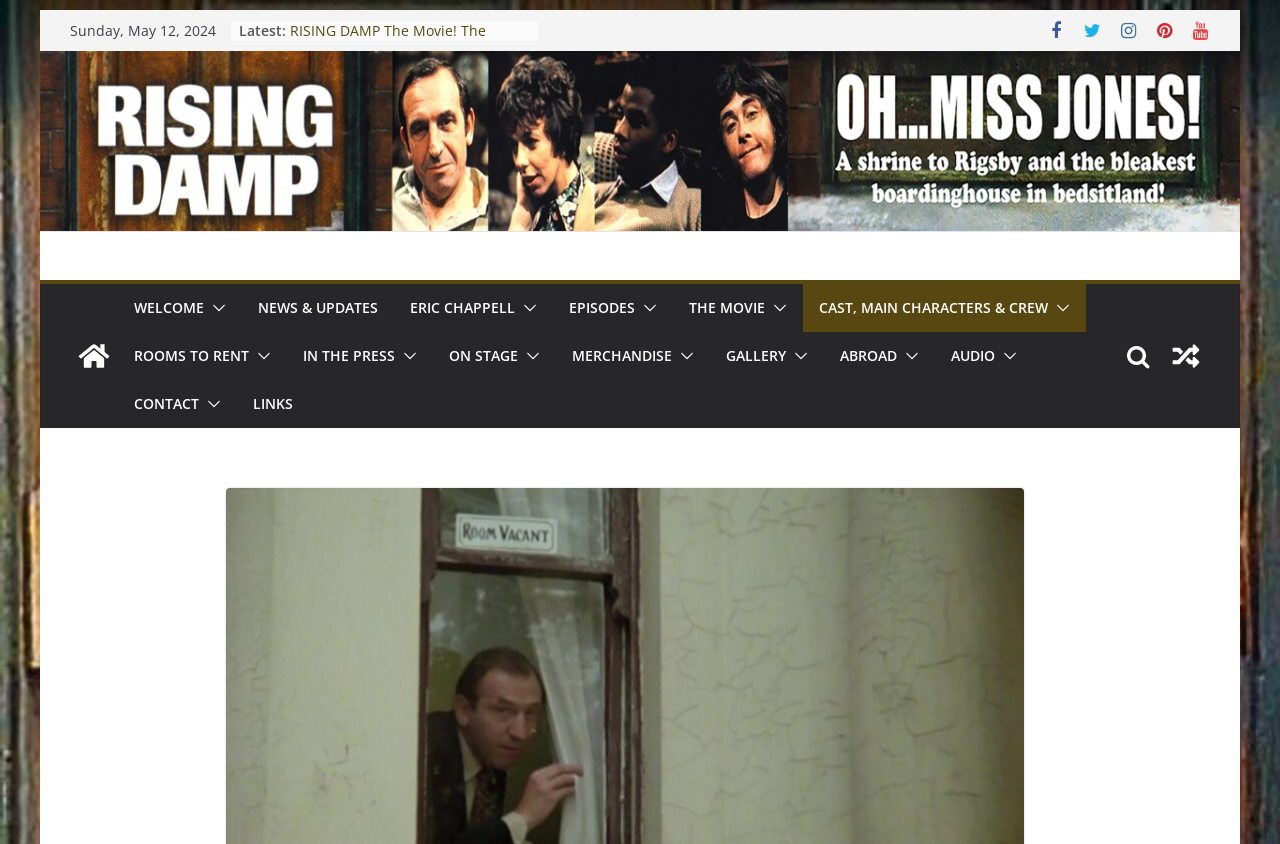Show the bounding box coordinates of the region that should be clicked to follow the instruction: "View a random post."

[0.908, 0.394, 0.945, 0.45]